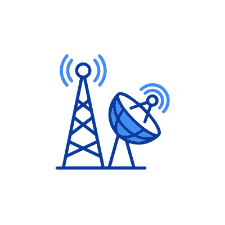Offer a detailed explanation of the image and its components.

The image features a stylized representation of telecommunications infrastructure, showcasing a satellite dish adjacent to a communication tower. This illustration symbolizes the crucial components of the telecommunication industry, emphasizing advanced solutions that support network management, customer experience, and data analytics. These elements are vital in a rapidly evolving market, highlighting the importance of reliable communication systems and innovative IT services that help businesses stay competitive. The artwork encapsulates the essence of modern telecommunication technologies, illustrating the synergy between ground-based and satellite communication systems.